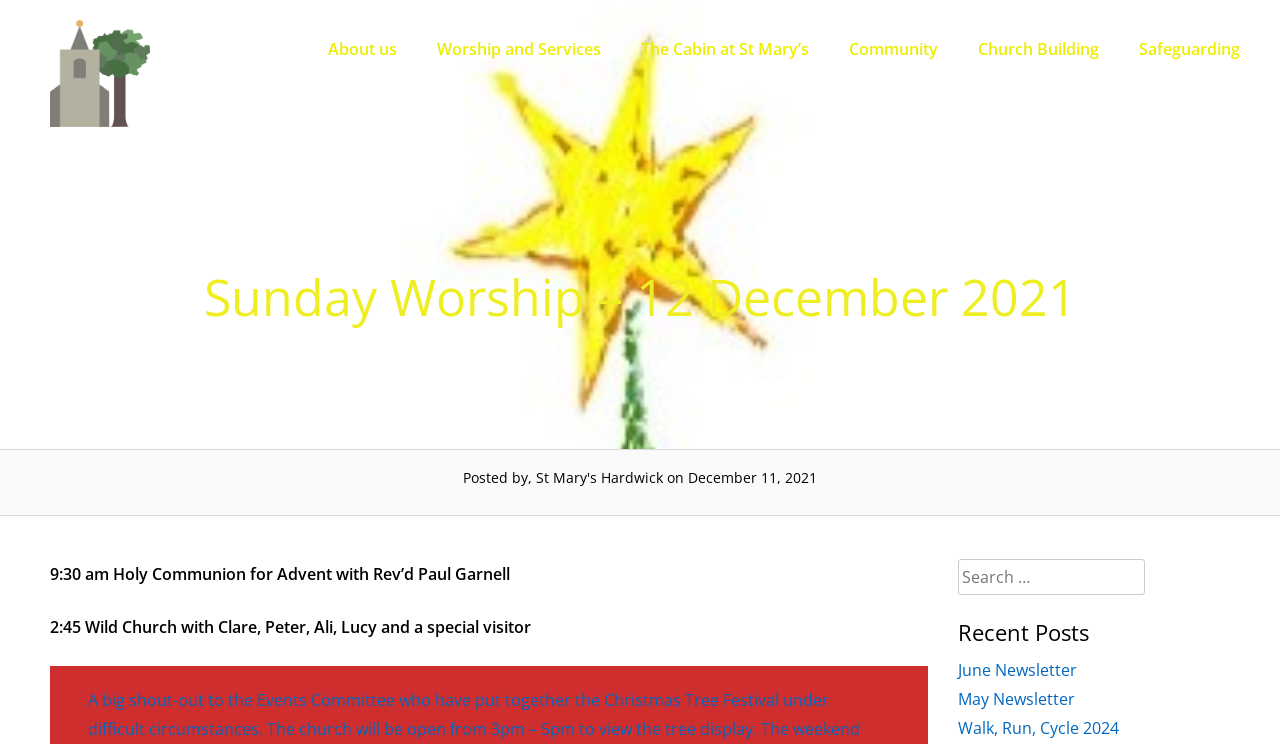Determine the bounding box coordinates for the clickable element to execute this instruction: "read June Newsletter". Provide the coordinates as four float numbers between 0 and 1, i.e., [left, top, right, bottom].

[0.748, 0.886, 0.841, 0.916]